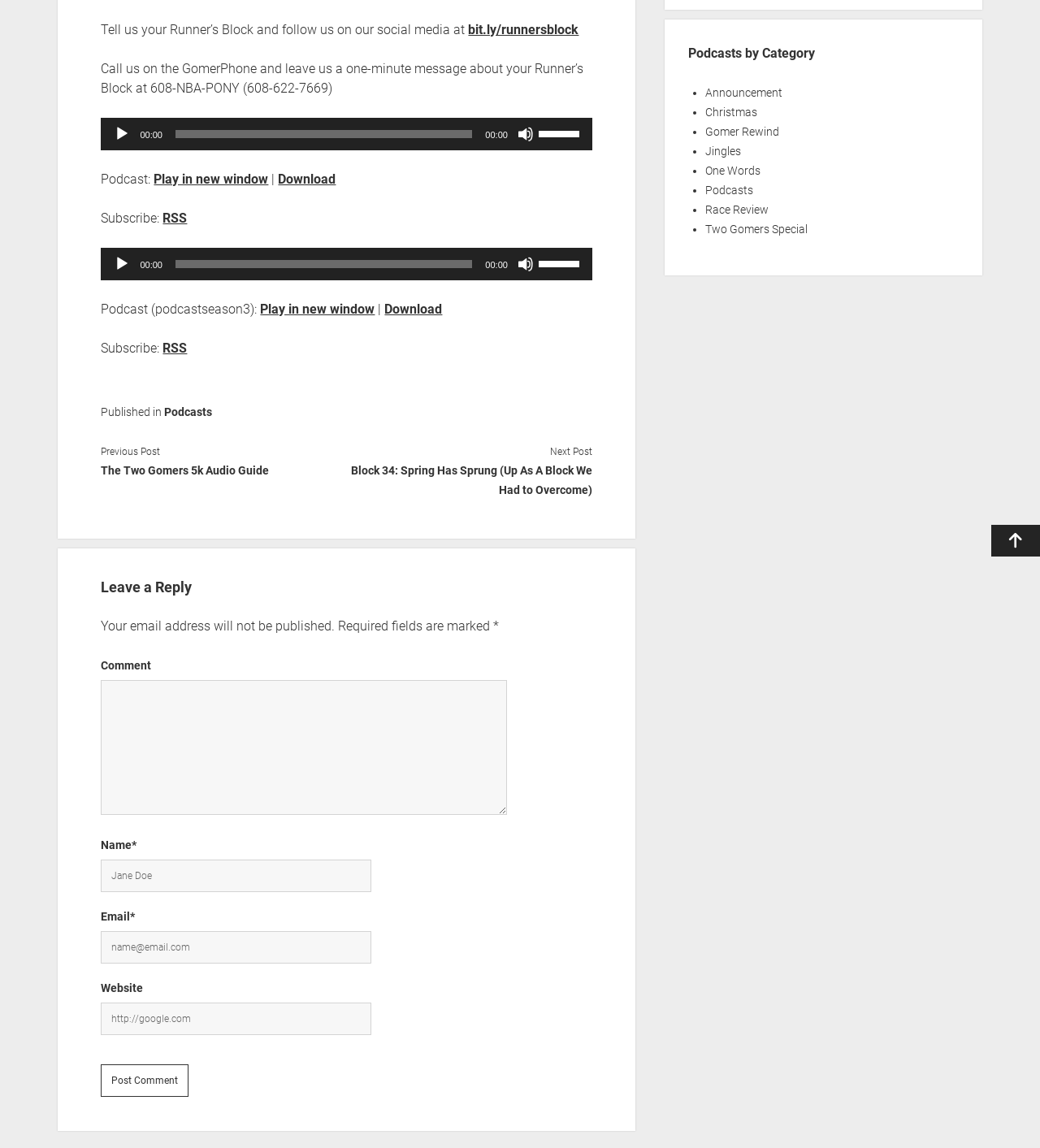Please provide the bounding box coordinate of the region that matches the element description: 00:00. Coordinates should be in the format (top-left x, top-left y, bottom-right x, bottom-right y) and all values should be between 0 and 1.

[0.169, 0.109, 0.454, 0.116]